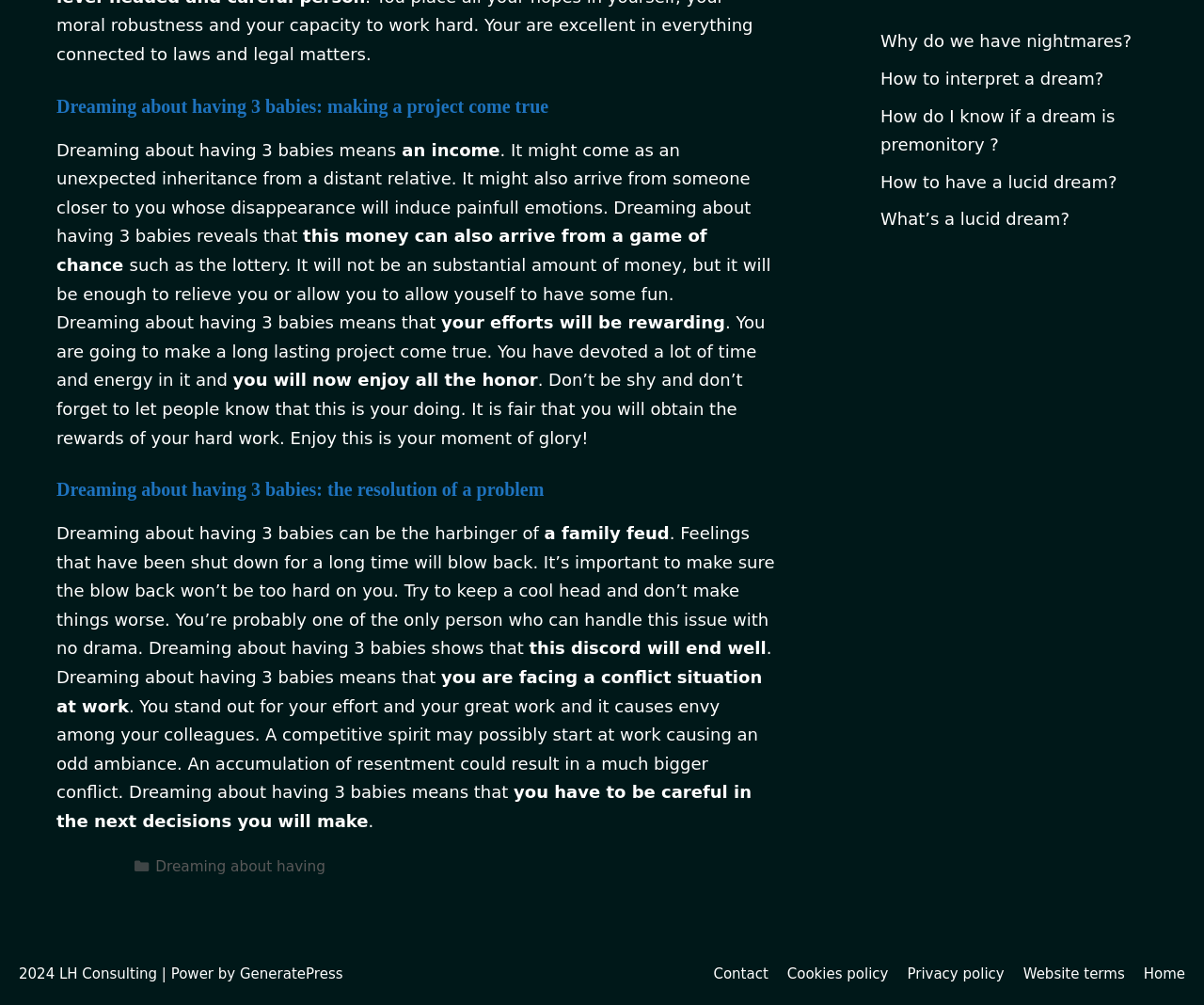Please determine the bounding box coordinates of the element's region to click for the following instruction: "Click on 'Why do we have nightmares?'".

[0.731, 0.031, 0.94, 0.051]